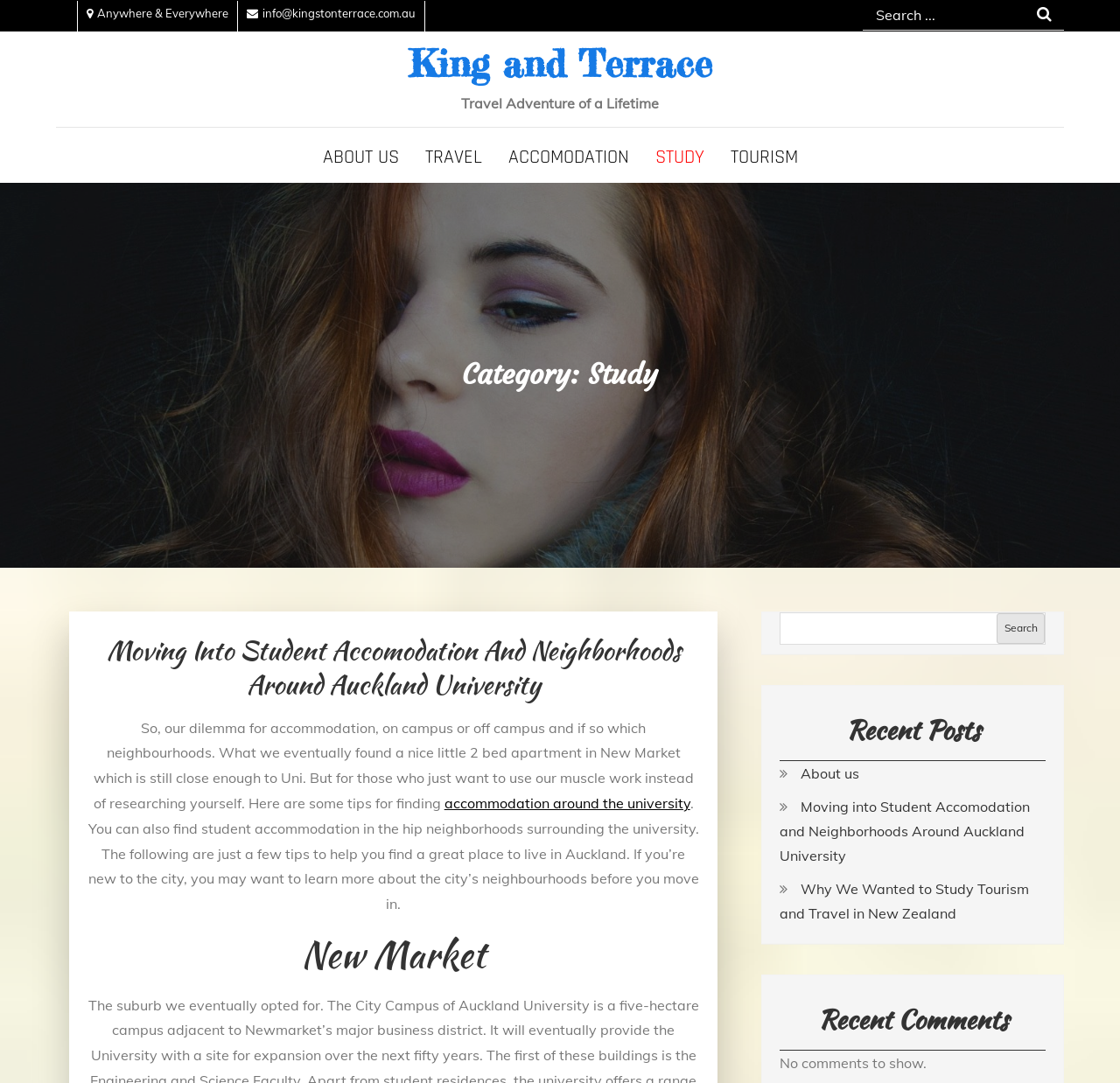Specify the bounding box coordinates of the element's area that should be clicked to execute the given instruction: "Search in the category". The coordinates should be four float numbers between 0 and 1, i.e., [left, top, right, bottom].

[0.696, 0.565, 0.934, 0.595]